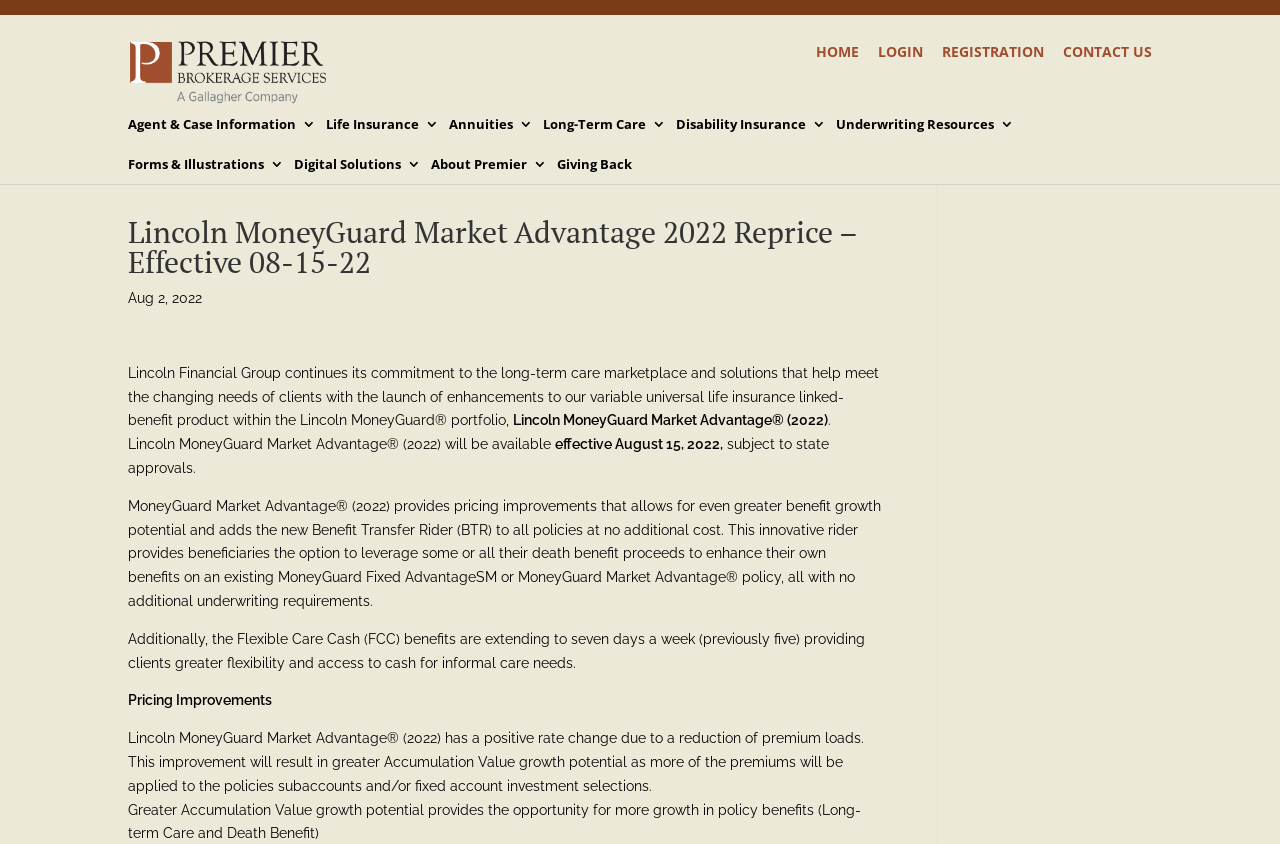Using the information in the image, could you please answer the following question in detail:
What is the new rider added to all policies at no additional cost?

The new rider added to all policies at no additional cost is the Benefit Transfer Rider (BTR), which is mentioned in the text 'MoneyGuard Market Advantage® (2022) provides pricing improvements that allows for even greater benefit growth potential and adds the new Benefit Transfer Rider (BTR) to all policies at no additional cost.'